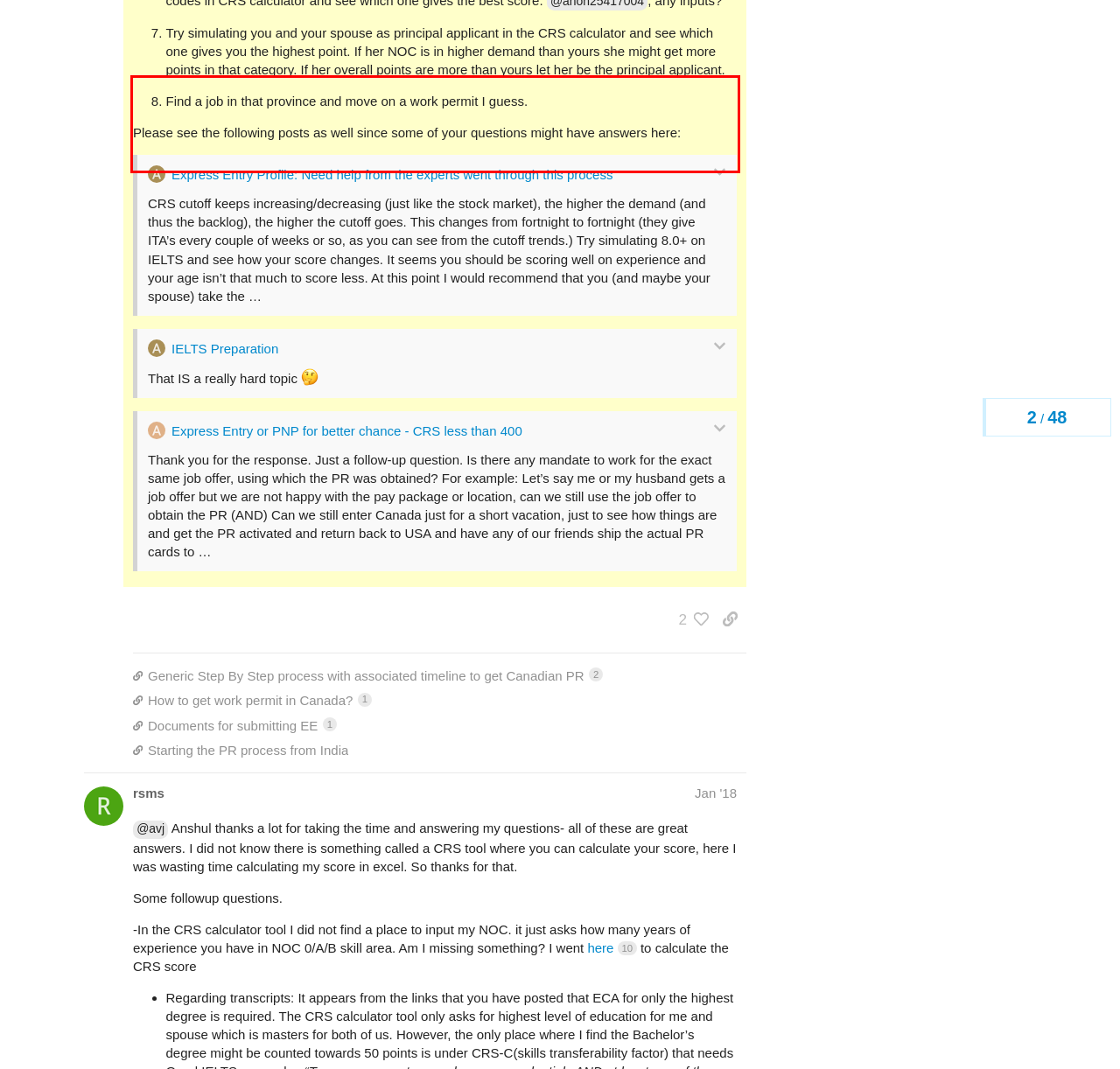Given a screenshot of a webpage containing a red bounding box, perform OCR on the text within this red bounding box and provide the text content.

NOC: I’m not sure if you get more/less if you change NOCs from 0-A-B; it depends on which job category is most required in Canada. I’ll defer to more knowledgeable people to answer this. Honestly, I am CS so it was pretty straight forward for me. You will only know for sure once you get IELTS score, create and submit a profile. But again, I think you should be in the Civil Engineer (A?) category and not the management/cost estimator category, based on your BE+MS.